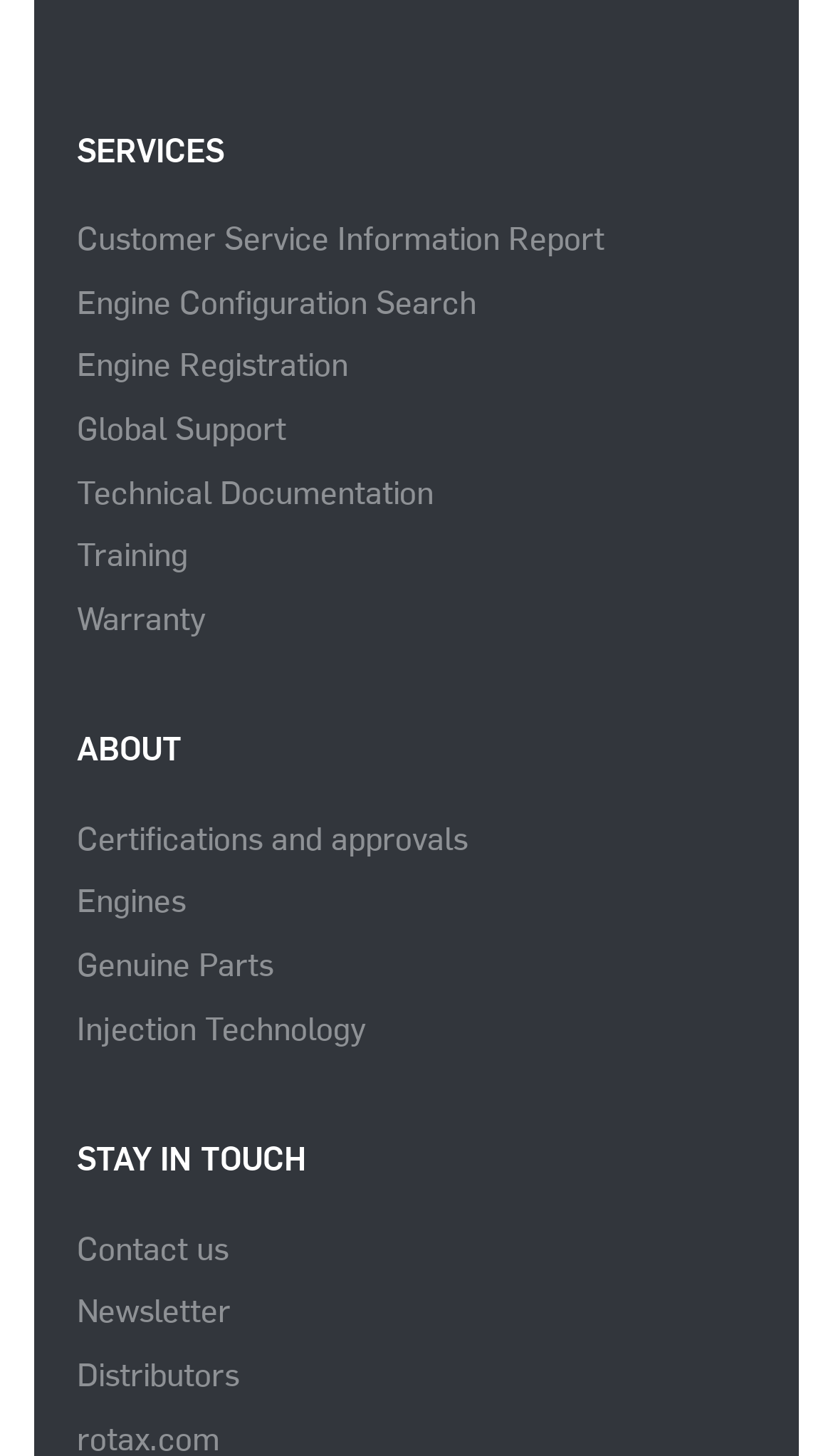With reference to the screenshot, provide a detailed response to the question below:
How many links are there in the 'ABOUT' category?

There are four links in the 'ABOUT' category: 'Certifications and approvals', 'Engines', 'Genuine Parts', and 'Injection Technology'. These links are identified by their bounding box coordinates and OCR text.